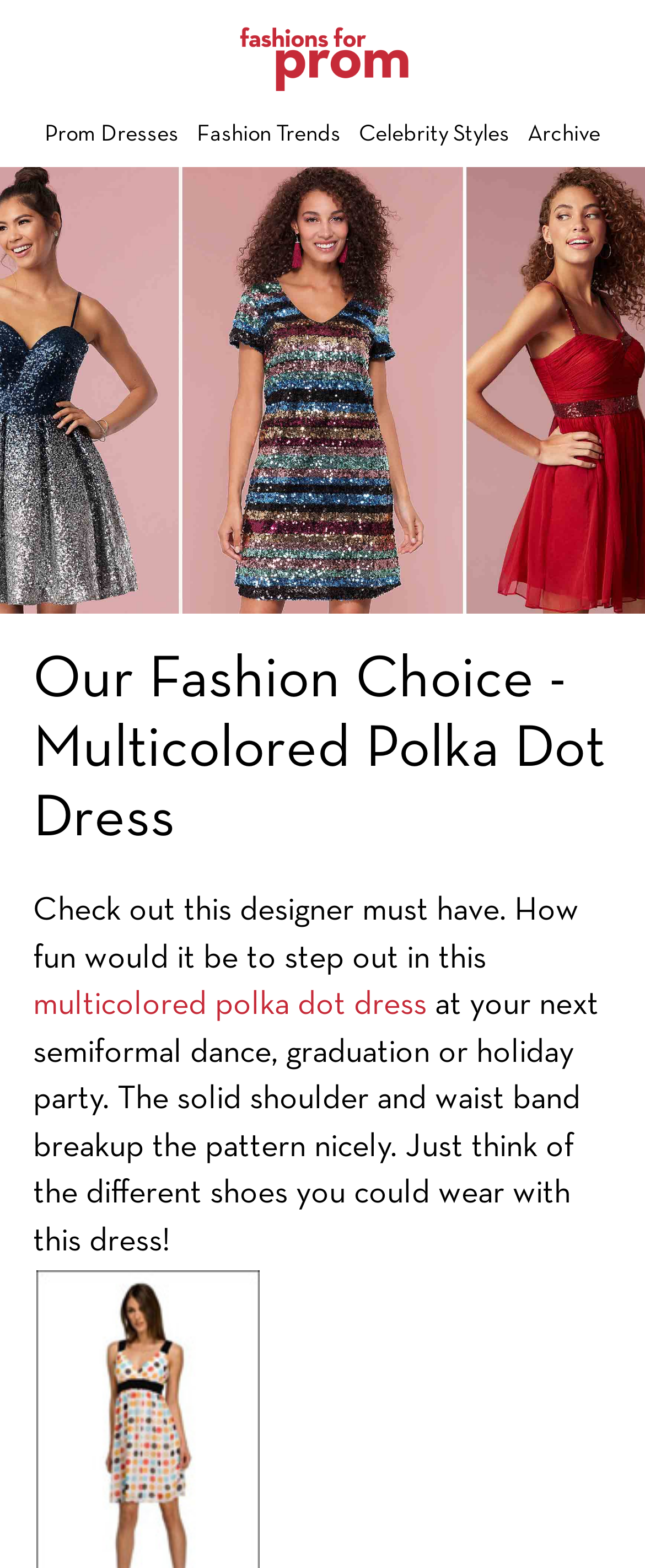What is the feature of the dress that breaks up the pattern?
Observe the image and answer the question with a one-word or short phrase response.

Solid shoulder and waist band